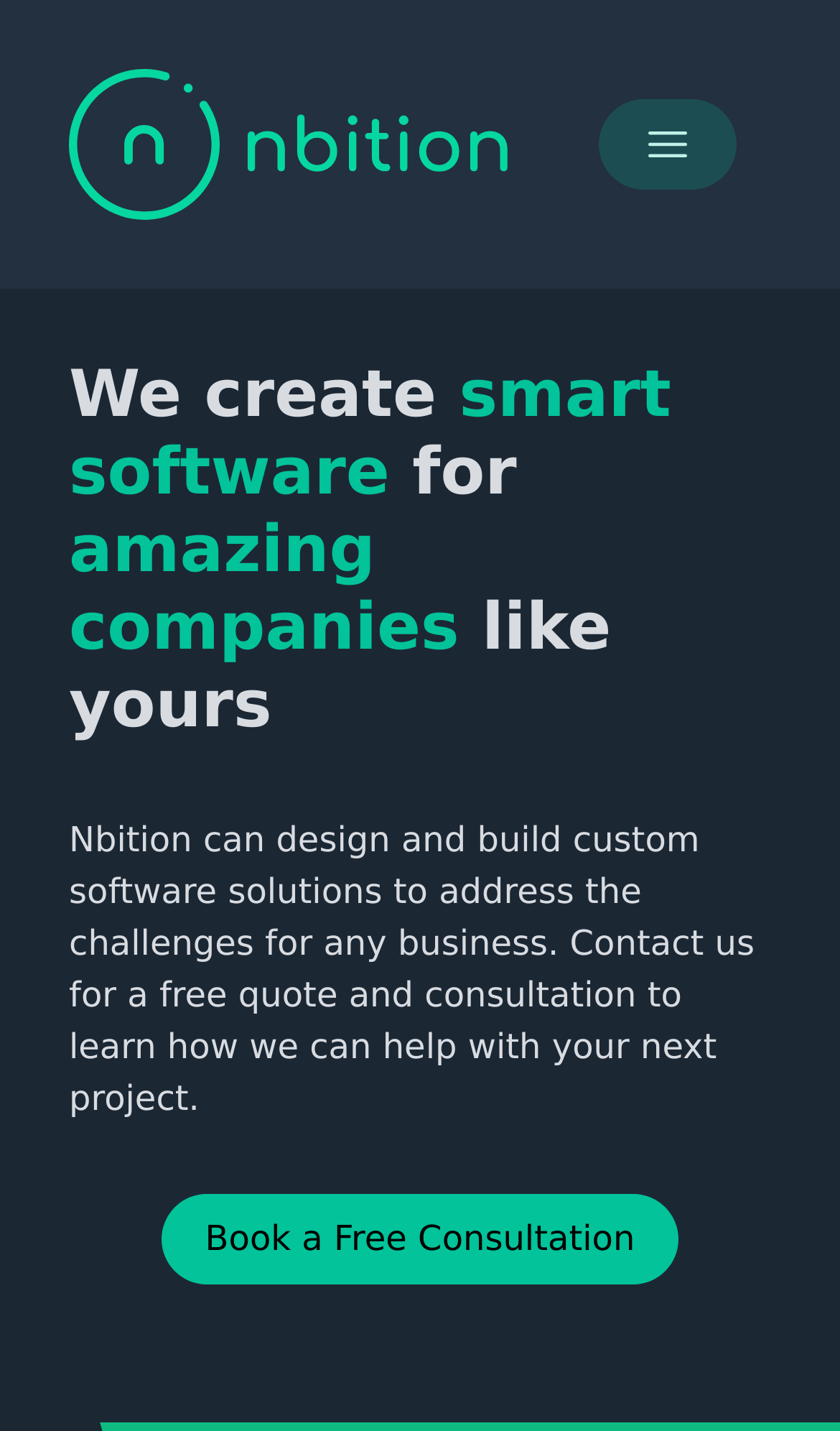Respond with a single word or phrase to the following question:
What is the company name?

Nbition